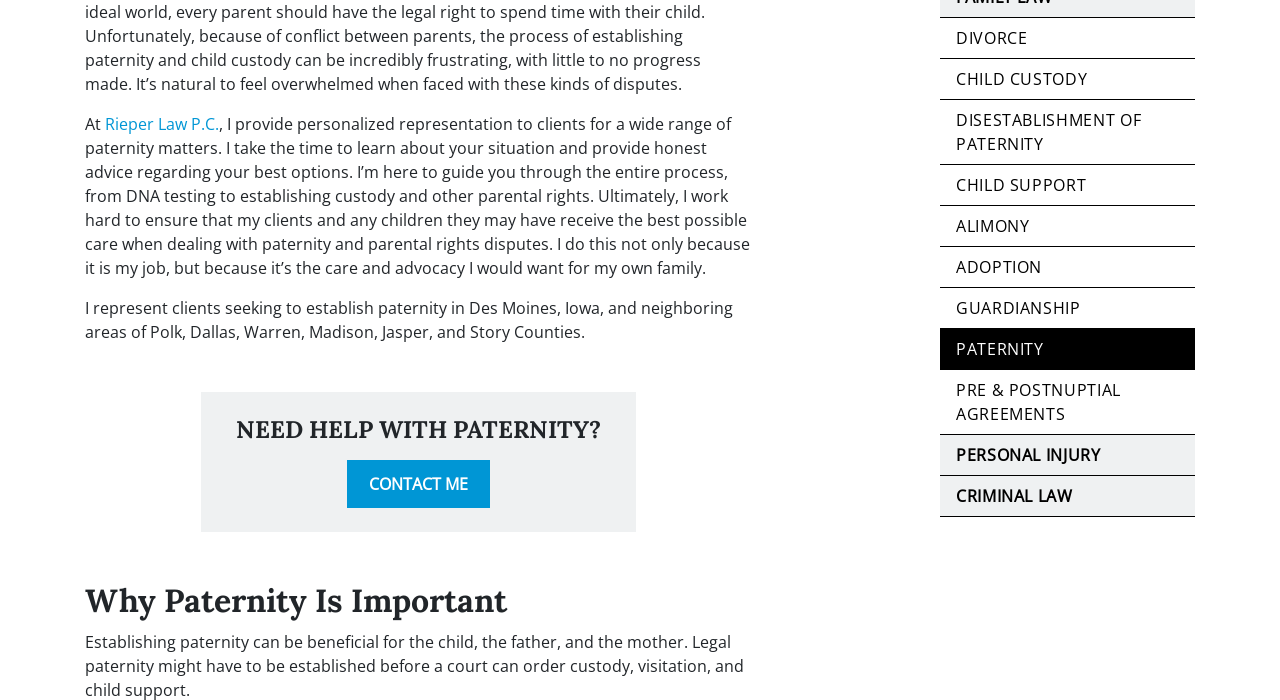Provide the bounding box coordinates for the specified HTML element described in this description: "Child Support". The coordinates should be four float numbers ranging from 0 to 1, in the format [left, top, right, bottom].

[0.734, 0.235, 0.934, 0.292]